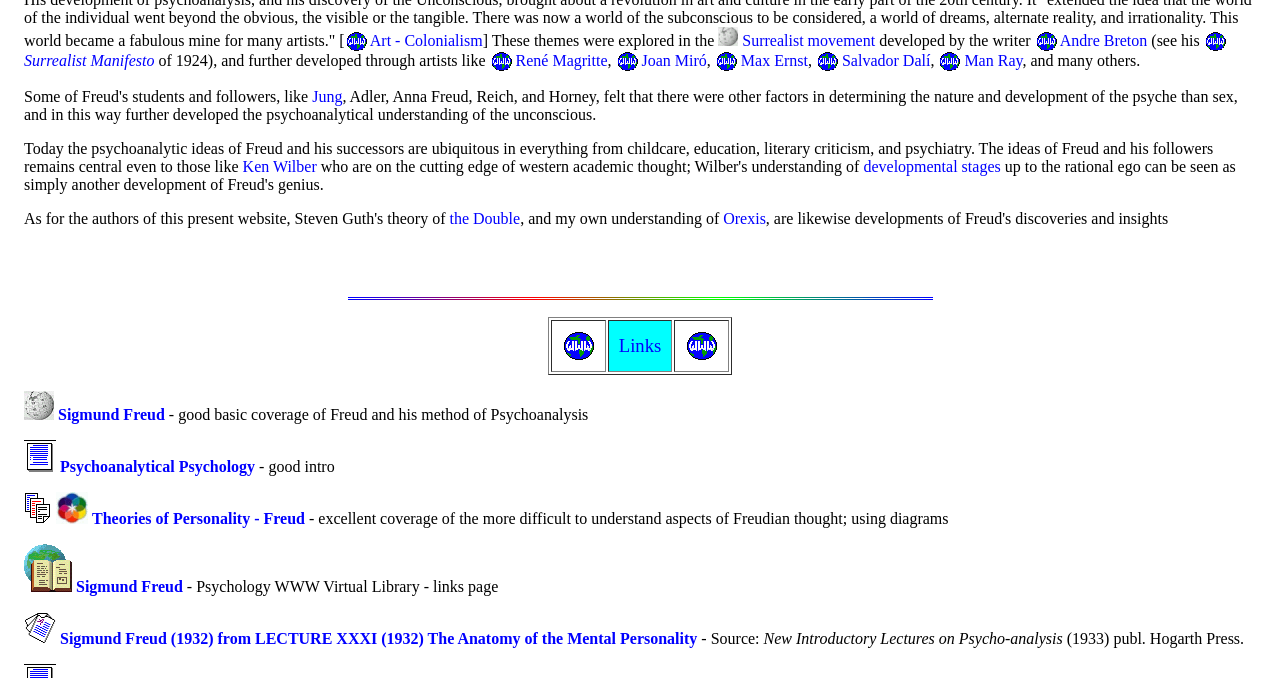Please answer the following question using a single word or phrase: What is the title of the book written by Sigmund Freud in 1933?

New Introductory Lectures on Psycho-analysis